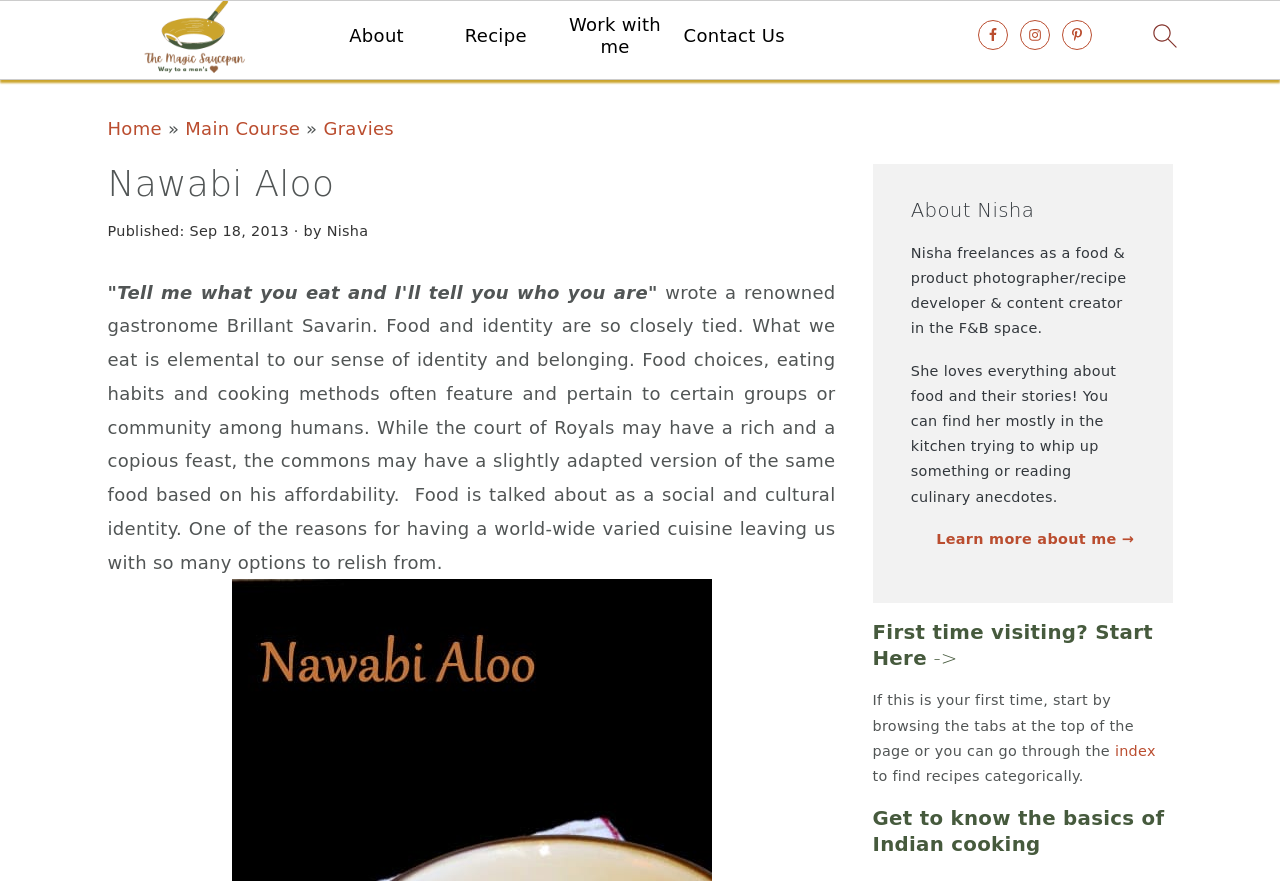Specify the bounding box coordinates of the element's region that should be clicked to achieve the following instruction: "Search for something". The bounding box coordinates consist of four float numbers between 0 and 1, in the format [left, top, right, bottom].

[0.891, 0.012, 0.93, 0.081]